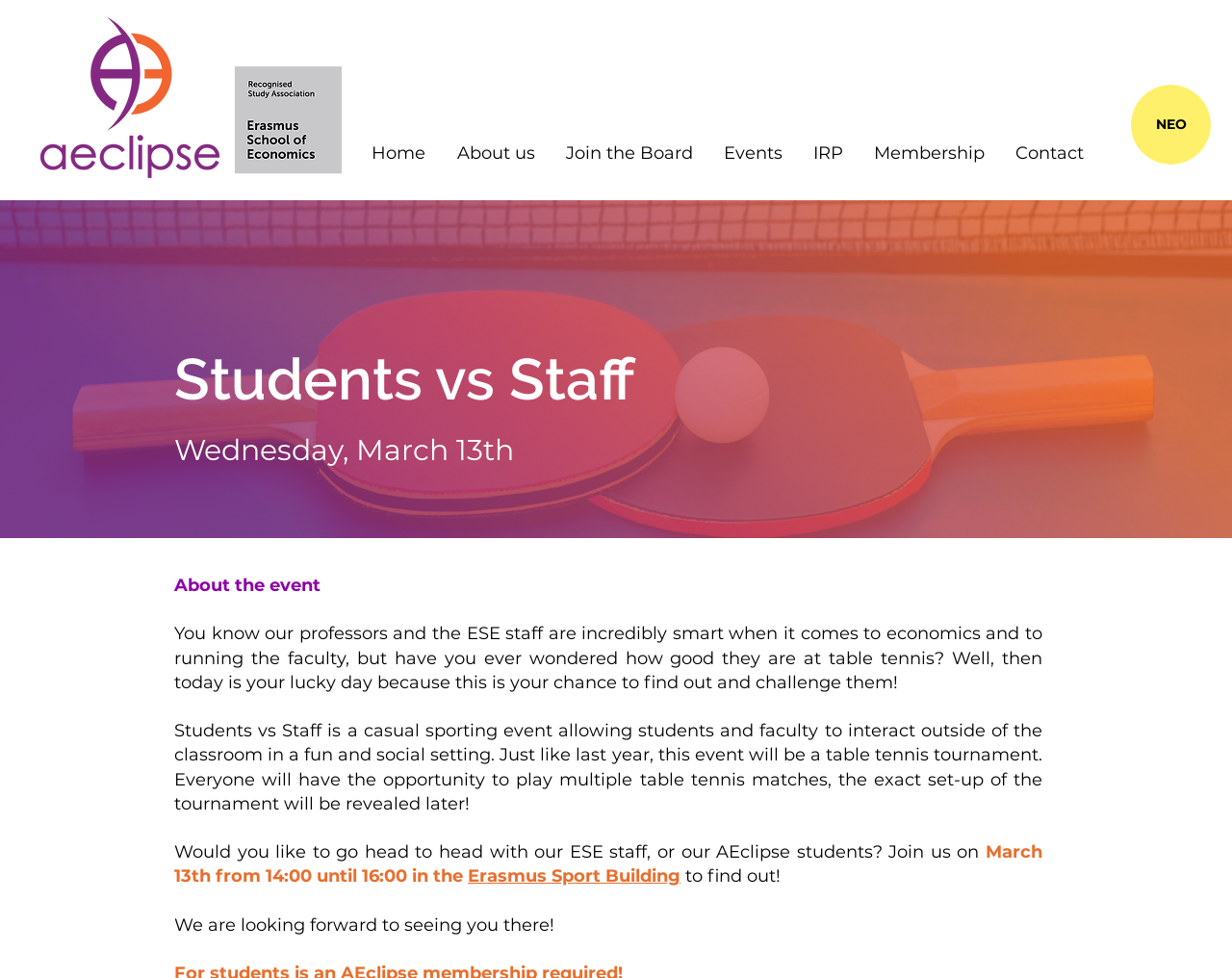What time does the event start?
Examine the webpage screenshot and provide an in-depth answer to the question.

The event starts at 14:00, as mentioned in the text 'March 13th from 14:00 until 16:00 in the Erasmus Sport Building'.